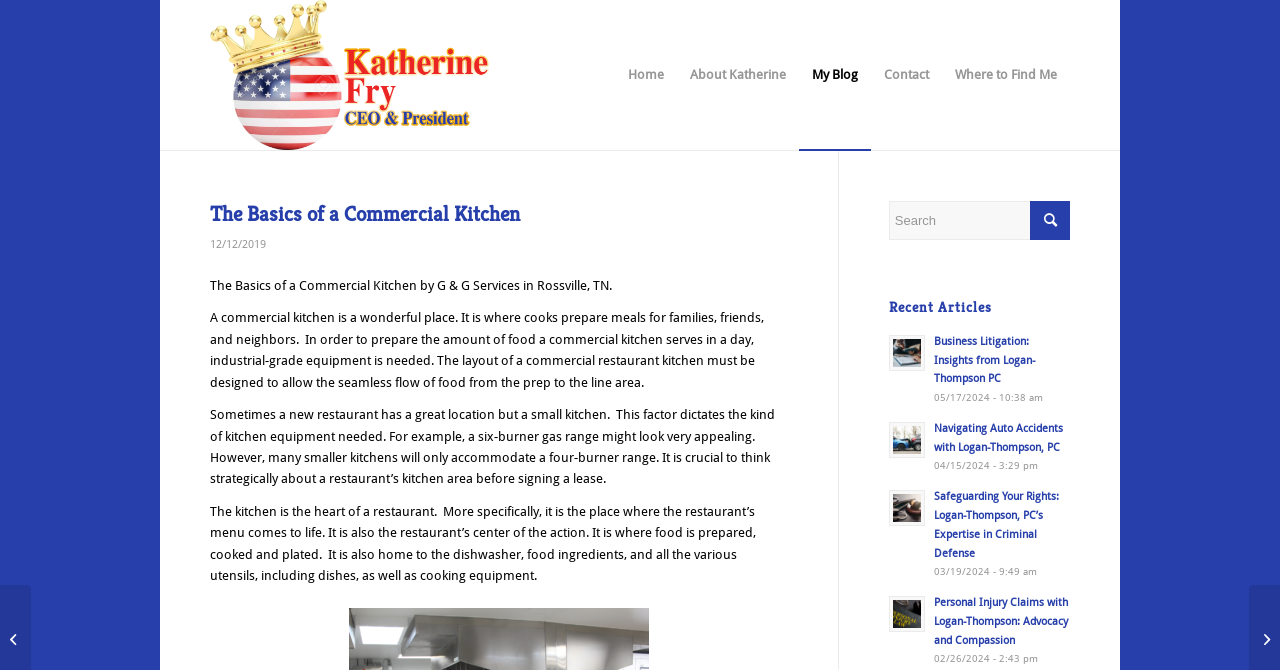What is the author of the blog post?
Refer to the image and provide a concise answer in one word or phrase.

Katherine Fry